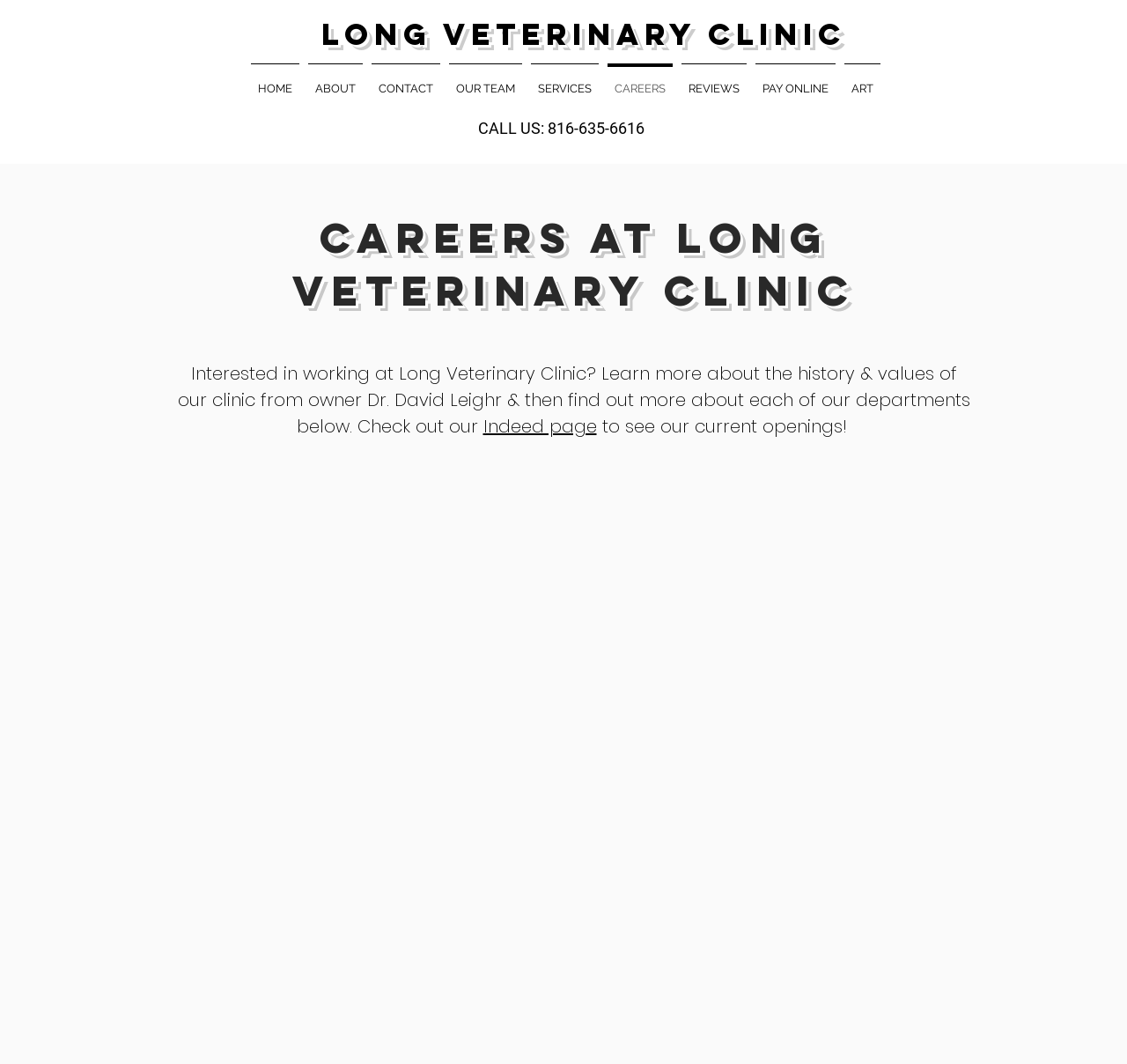Determine the bounding box coordinates of the element's region needed to click to follow the instruction: "check current job openings". Provide these coordinates as four float numbers between 0 and 1, formatted as [left, top, right, bottom].

[0.429, 0.389, 0.529, 0.412]